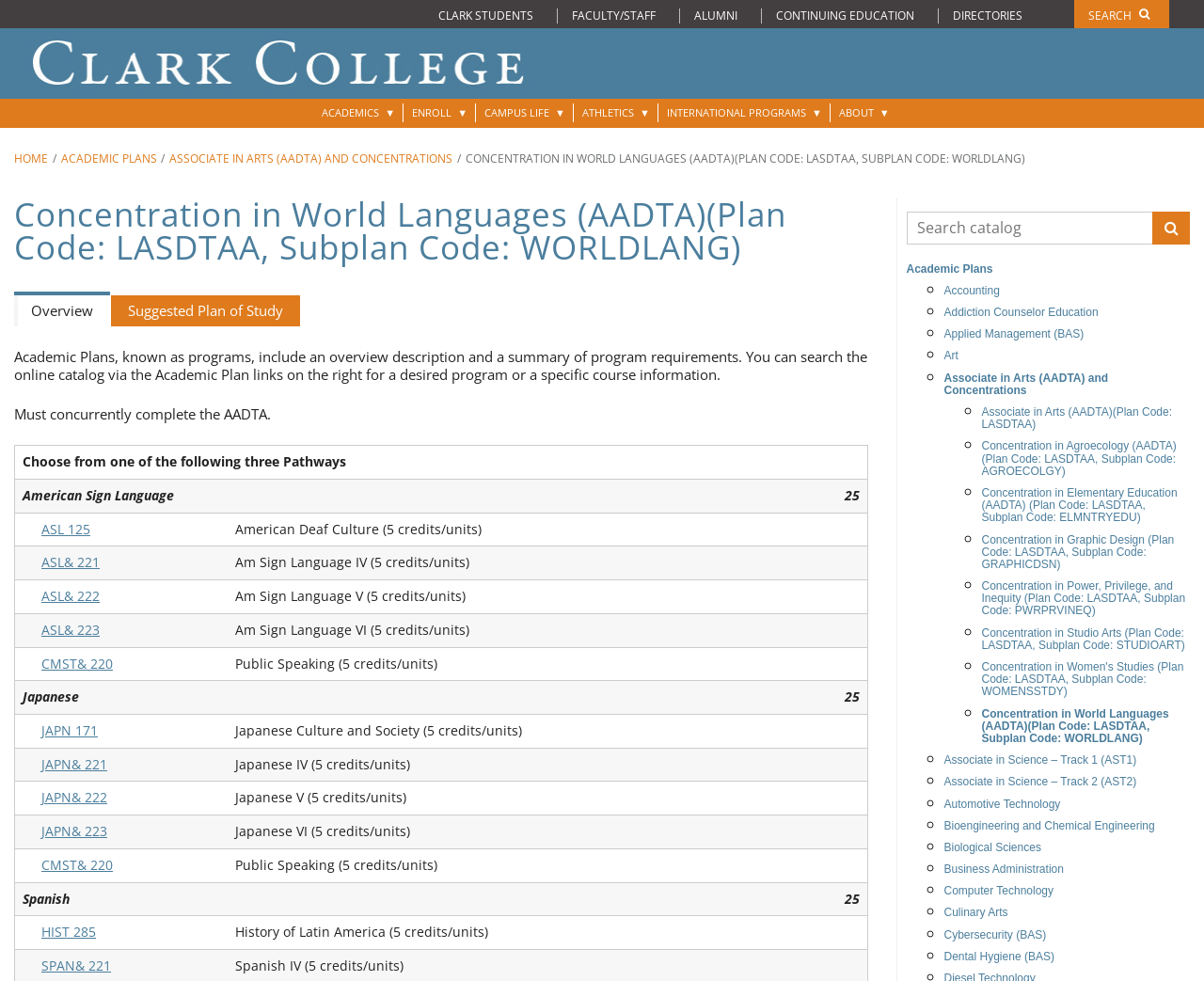Identify the bounding box coordinates of the element to click to follow this instruction: 'Click on the link to Concentration in World Languages'. Ensure the coordinates are four float values between 0 and 1, provided as [left, top, right, bottom].

[0.815, 0.717, 0.988, 0.764]